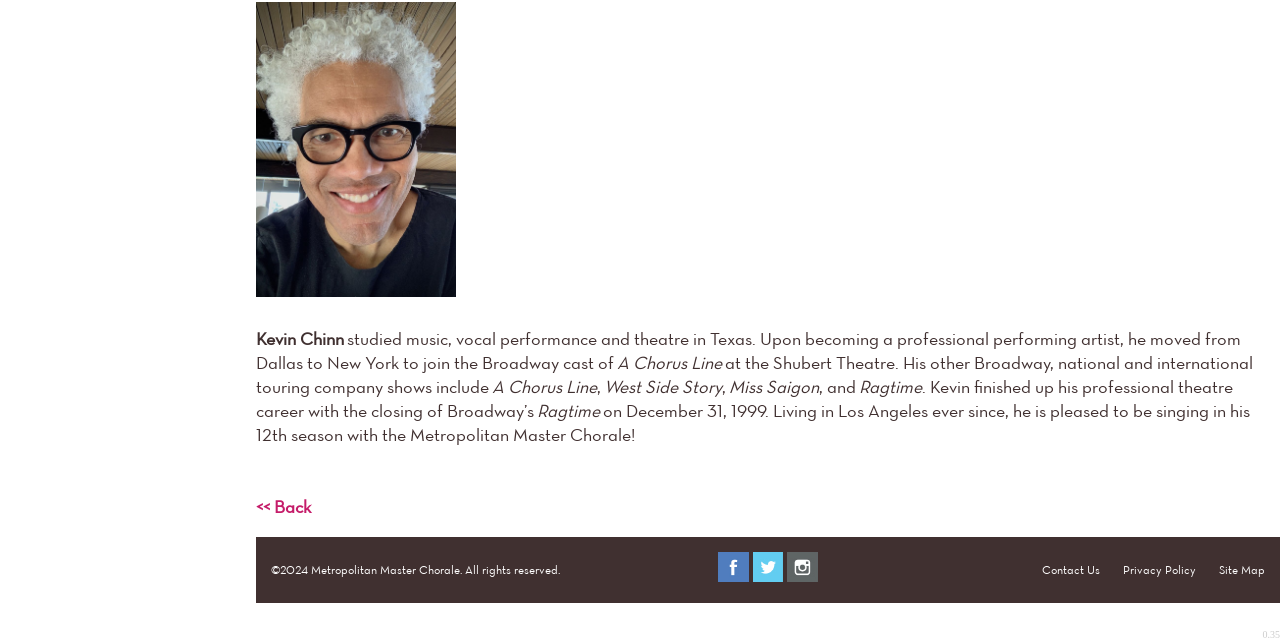Using the description: "<< Back", identify the bounding box of the corresponding UI element in the screenshot.

[0.2, 0.773, 0.243, 0.809]